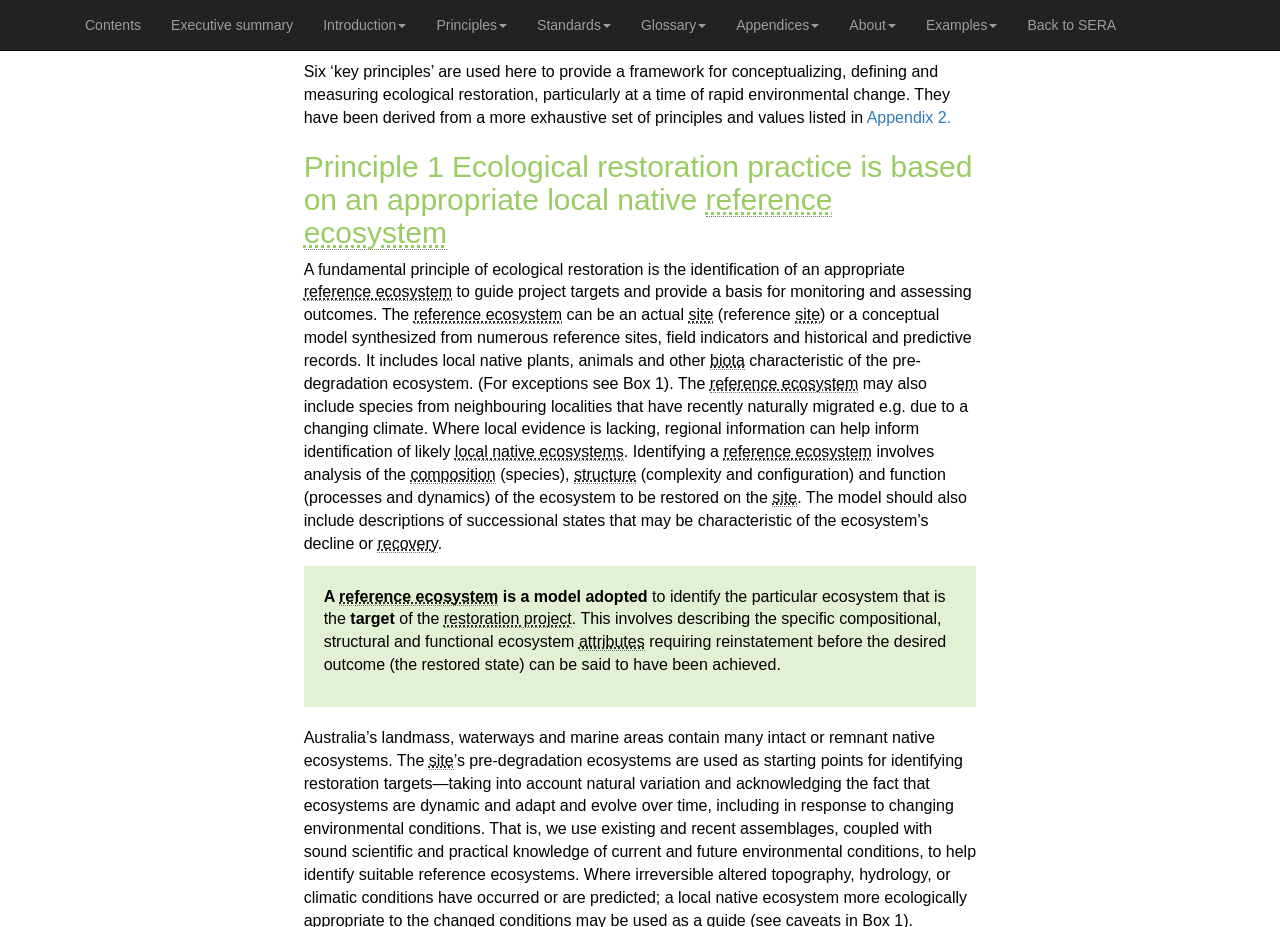Based on the element description Back to SERA, identify the bounding box of the UI element in the given webpage screenshot. The coordinates should be in the format (top-left x, top-left y, bottom-right x, bottom-right y) and must be between 0 and 1.

[0.791, 0.0, 0.884, 0.054]